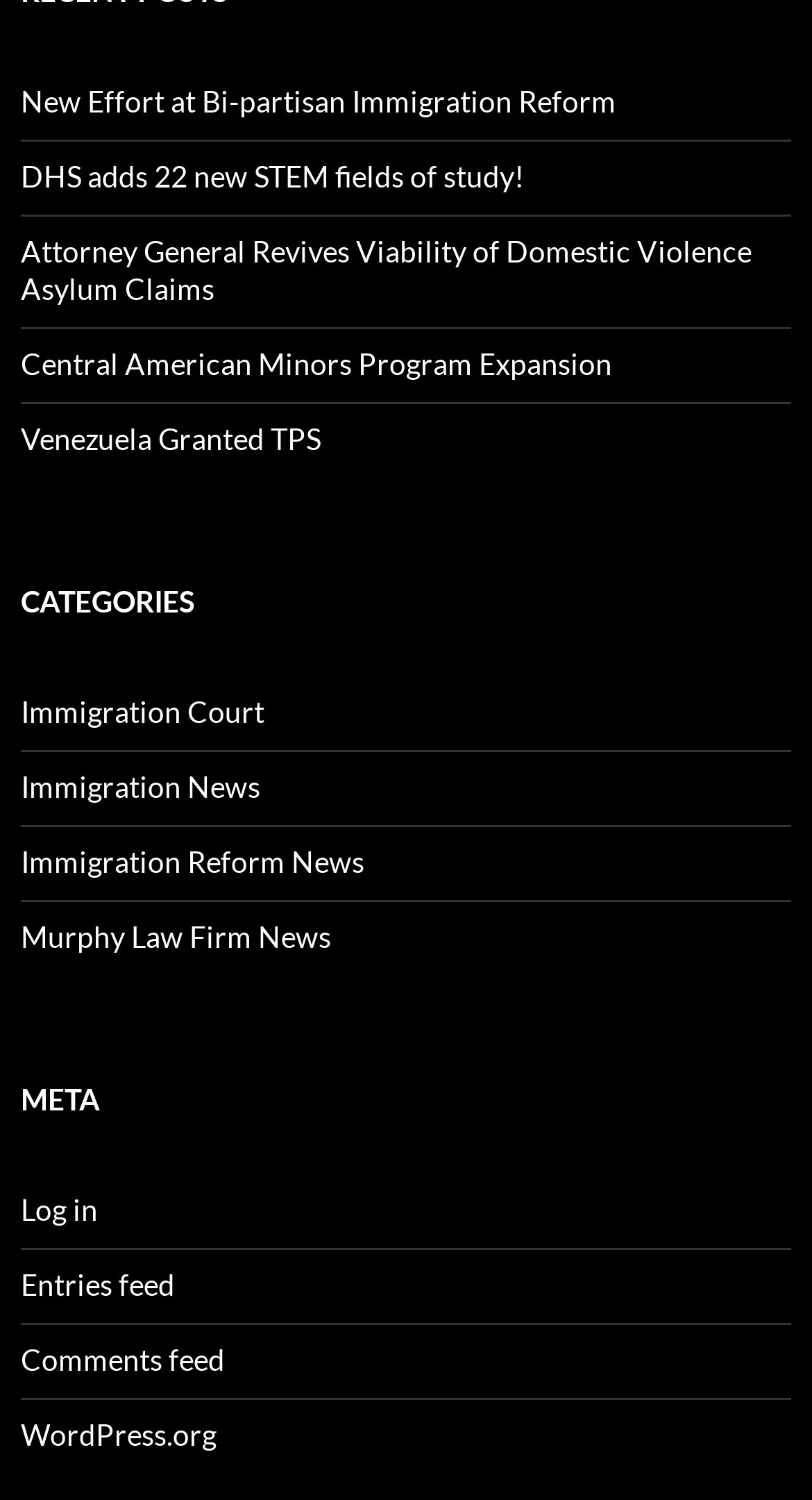Please mark the clickable region by giving the bounding box coordinates needed to complete this instruction: "Read about new effort at bi-partisan immigration reform".

[0.026, 0.056, 0.759, 0.08]